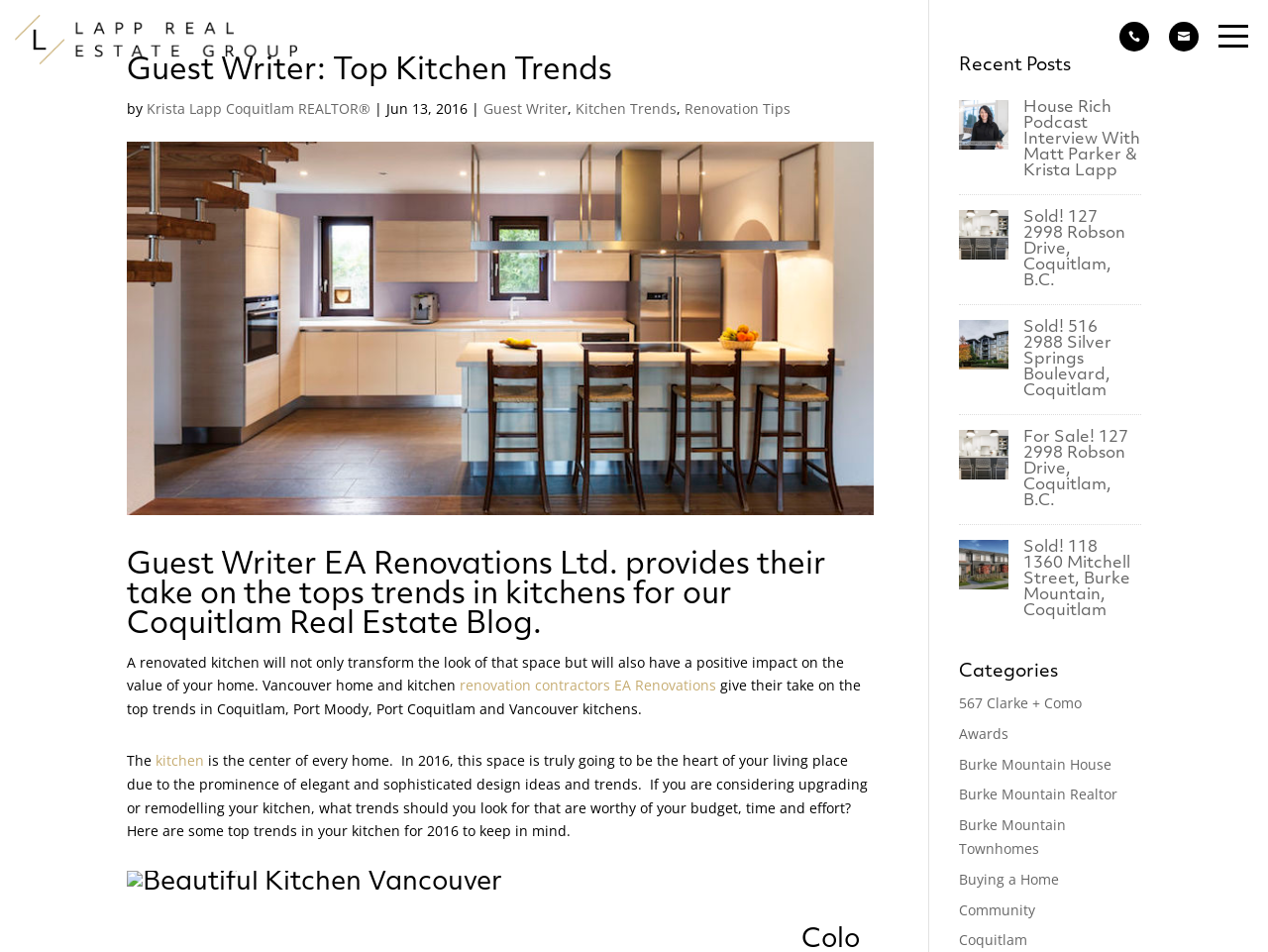What is the topic of the article?
Can you provide a detailed and comprehensive answer to the question?

I found the answer by looking at the heading 'Guest Writer EA Renovations Ltd. provides their take on the tops trends in kitchens for our Coquitlam Real Estate Blog.' which indicates that the topic of the article is about kitchen trends.